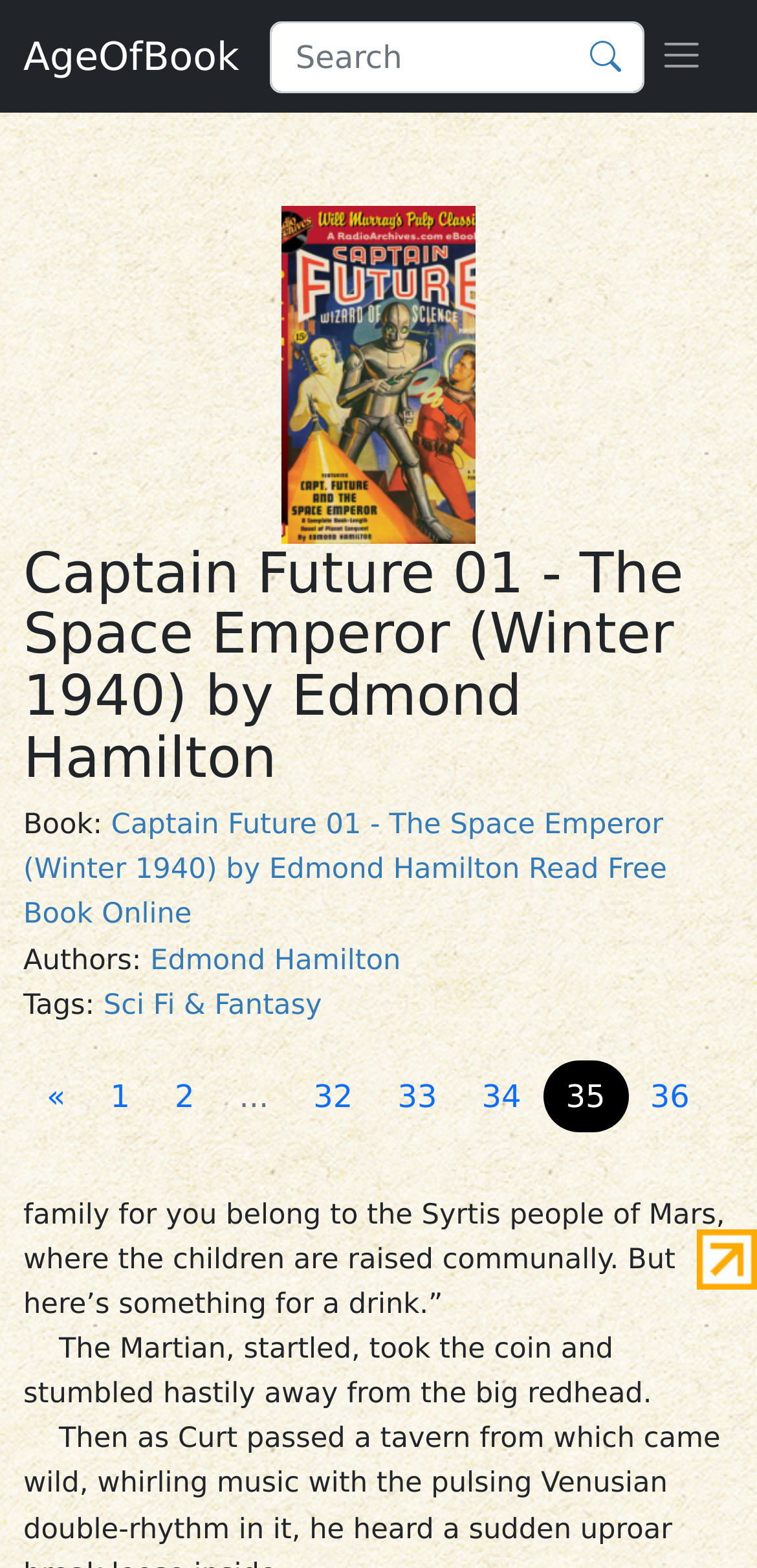Pinpoint the bounding box coordinates of the clickable area needed to execute the instruction: "Click the 'i' button". The coordinates should be specified as four float numbers between 0 and 1, i.e., [left, top, right, bottom].

None